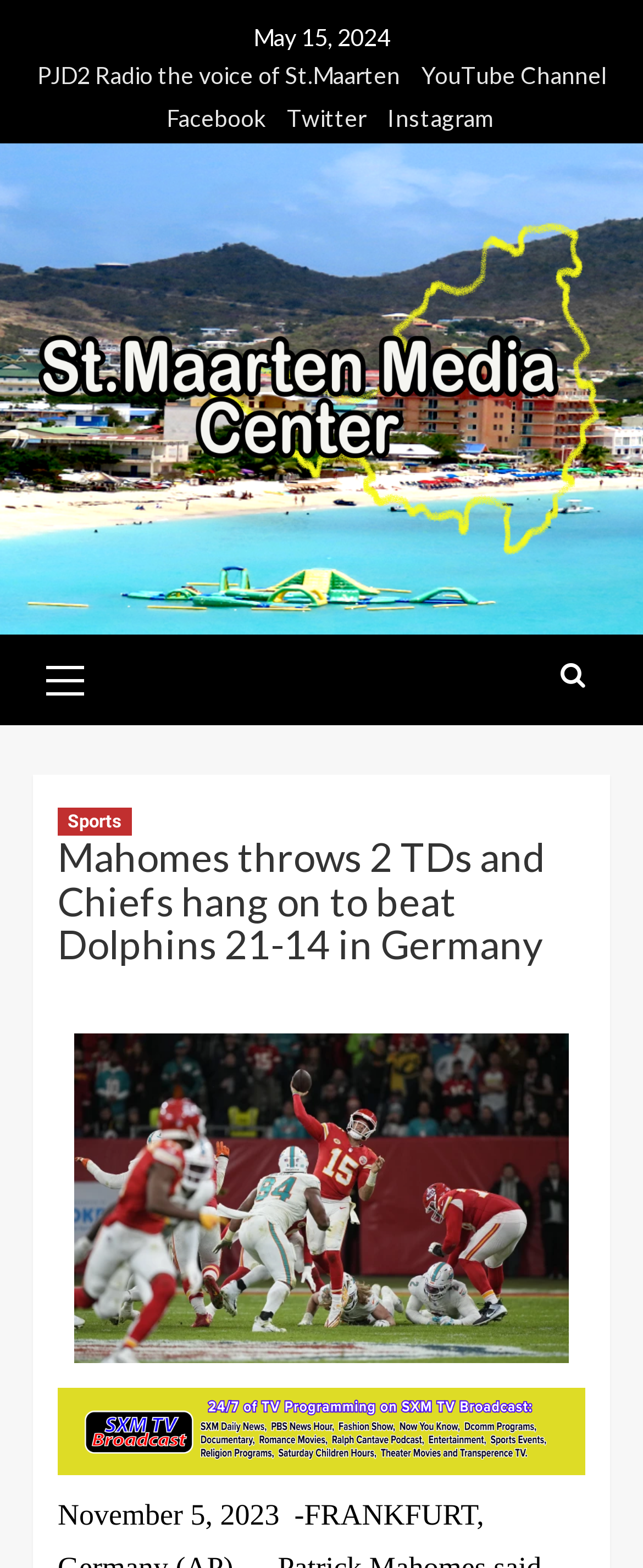Identify the coordinates of the bounding box for the element that must be clicked to accomplish the instruction: "Open the Primary Menu".

[0.051, 0.405, 0.269, 0.463]